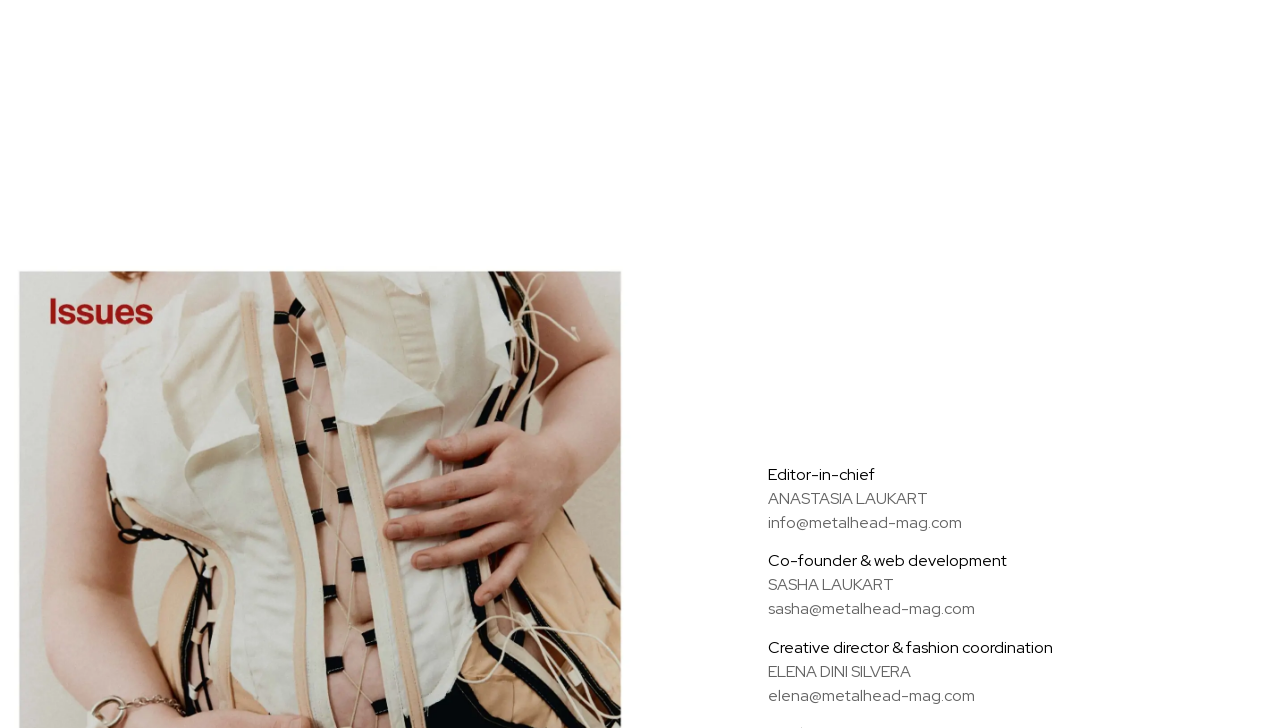Respond with a single word or phrase to the following question:
What is the last word of the last issue?

ISSUES